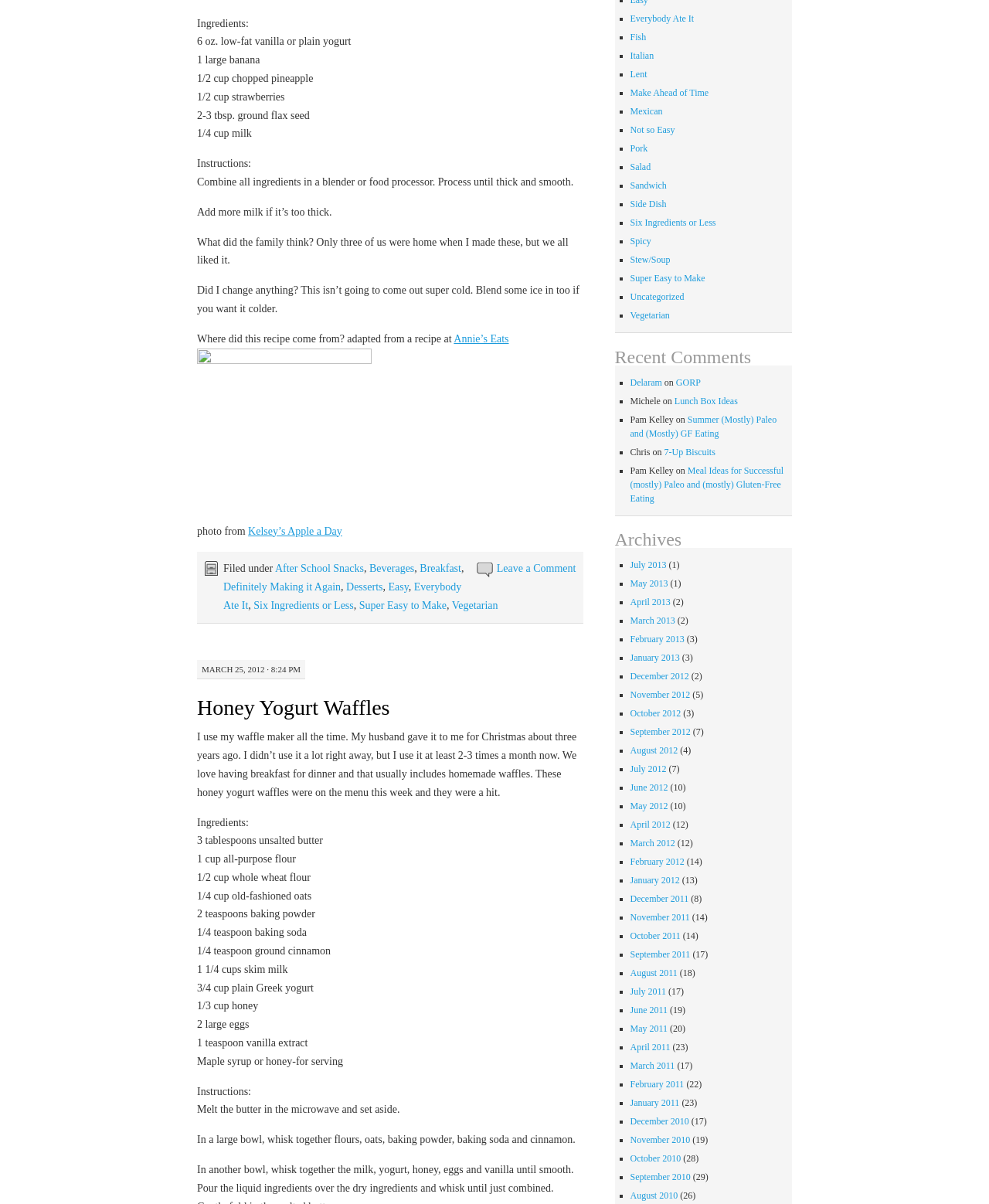Given the description Definitely Making it Again, predict the bounding box coordinates of the UI element. Ensure the coordinates are in the format (top-left x, top-left y, bottom-right x, bottom-right y) and all values are between 0 and 1.

[0.226, 0.483, 0.345, 0.492]